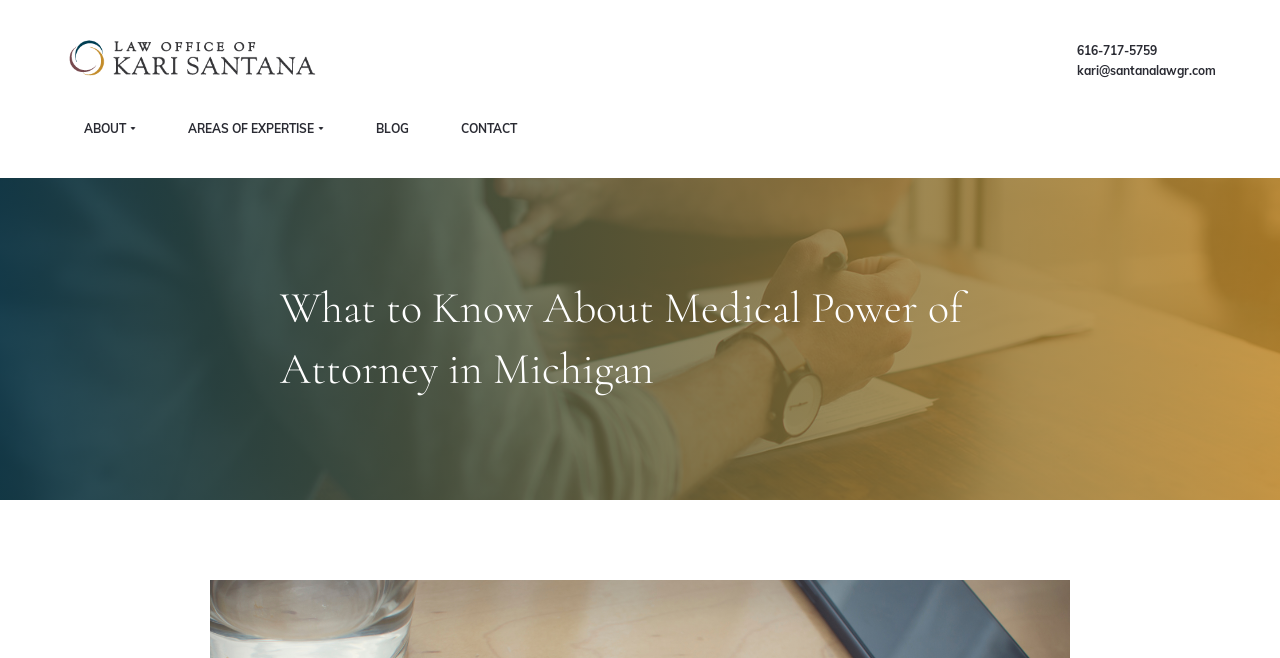Can you locate the main headline on this webpage and provide its text content?

What to Know About Medical Power of Attorney in Michigan